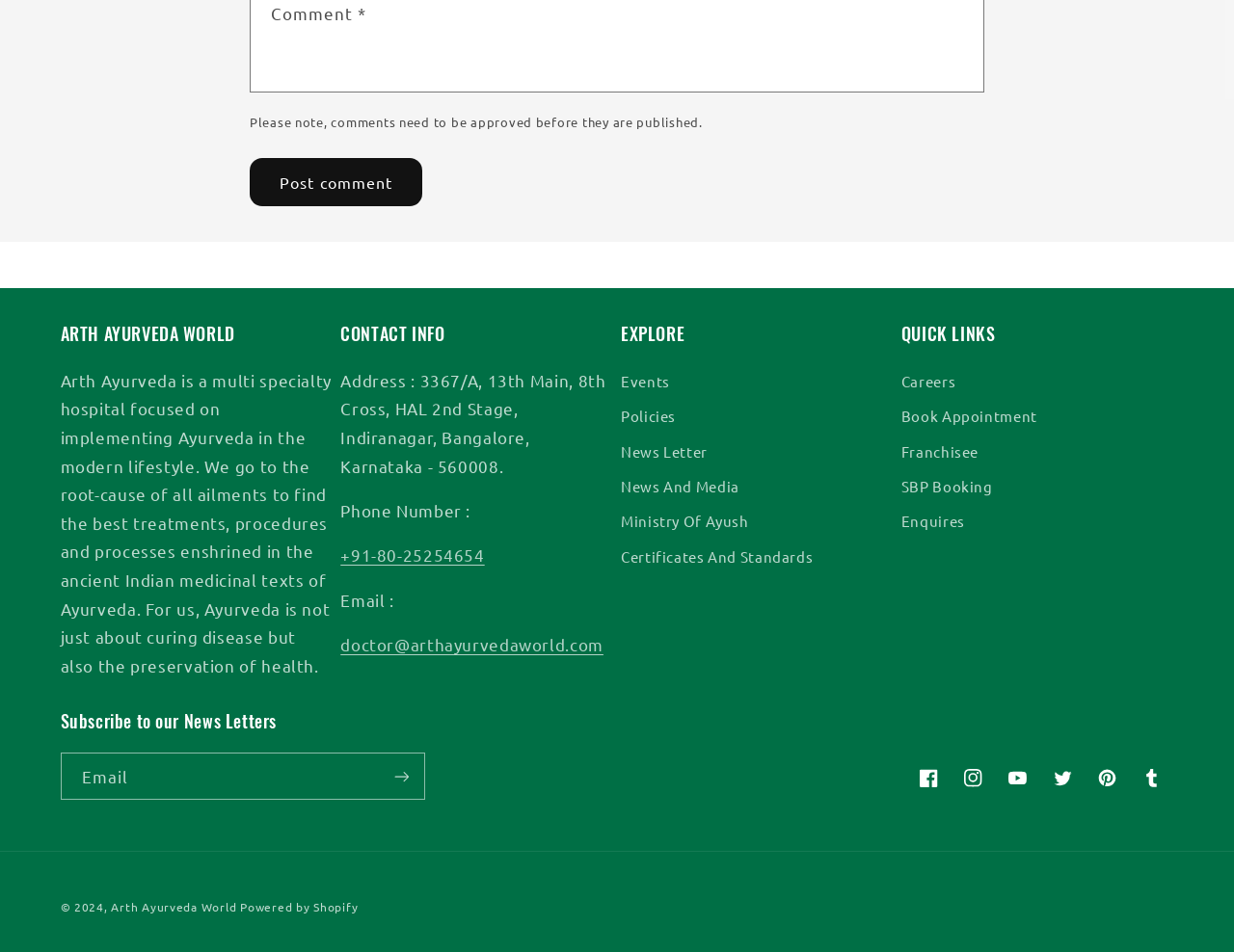Respond with a single word or phrase to the following question:
What is the phone number of the hospital?

+91-80-25254654